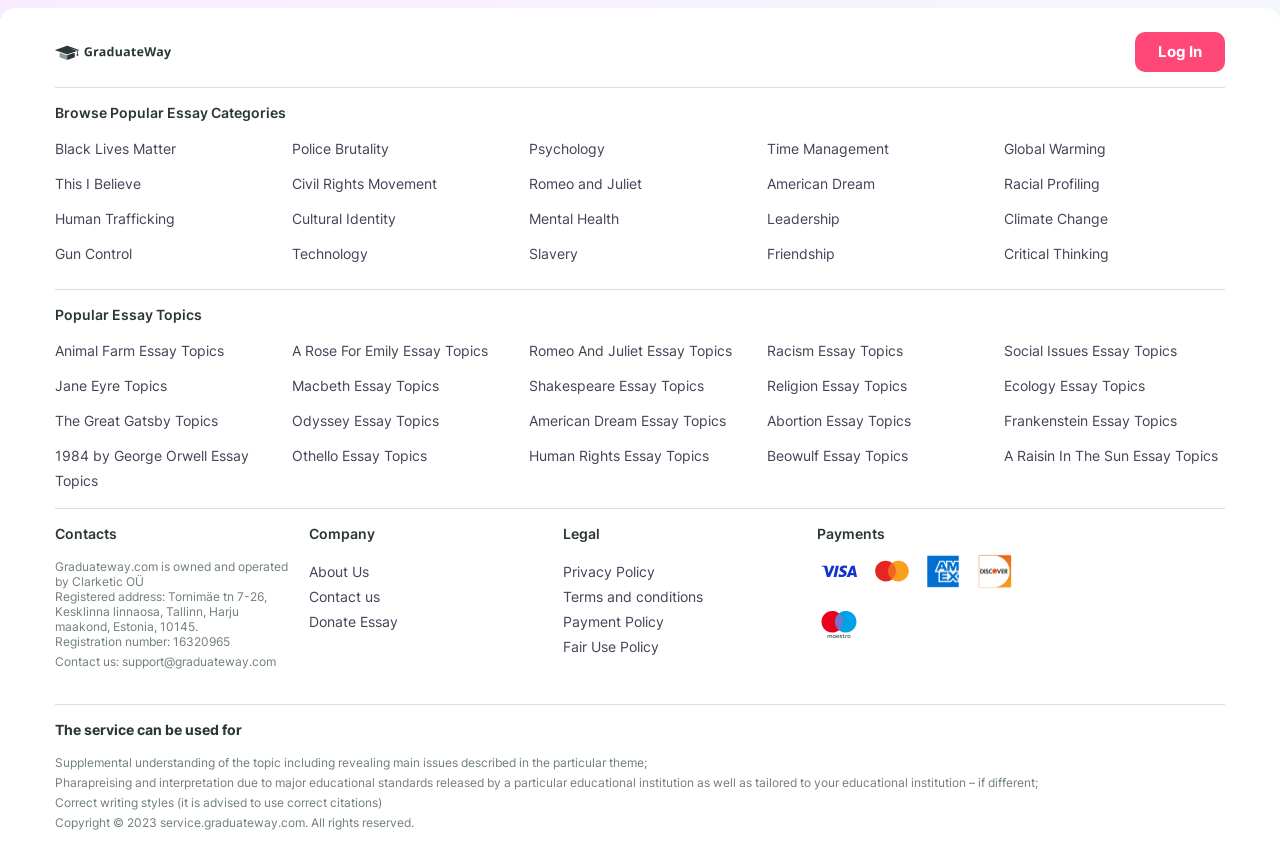Pinpoint the bounding box coordinates for the area that should be clicked to perform the following instruction: "Browse the 'Black Lives Matter' essay category".

[0.043, 0.162, 0.138, 0.182]